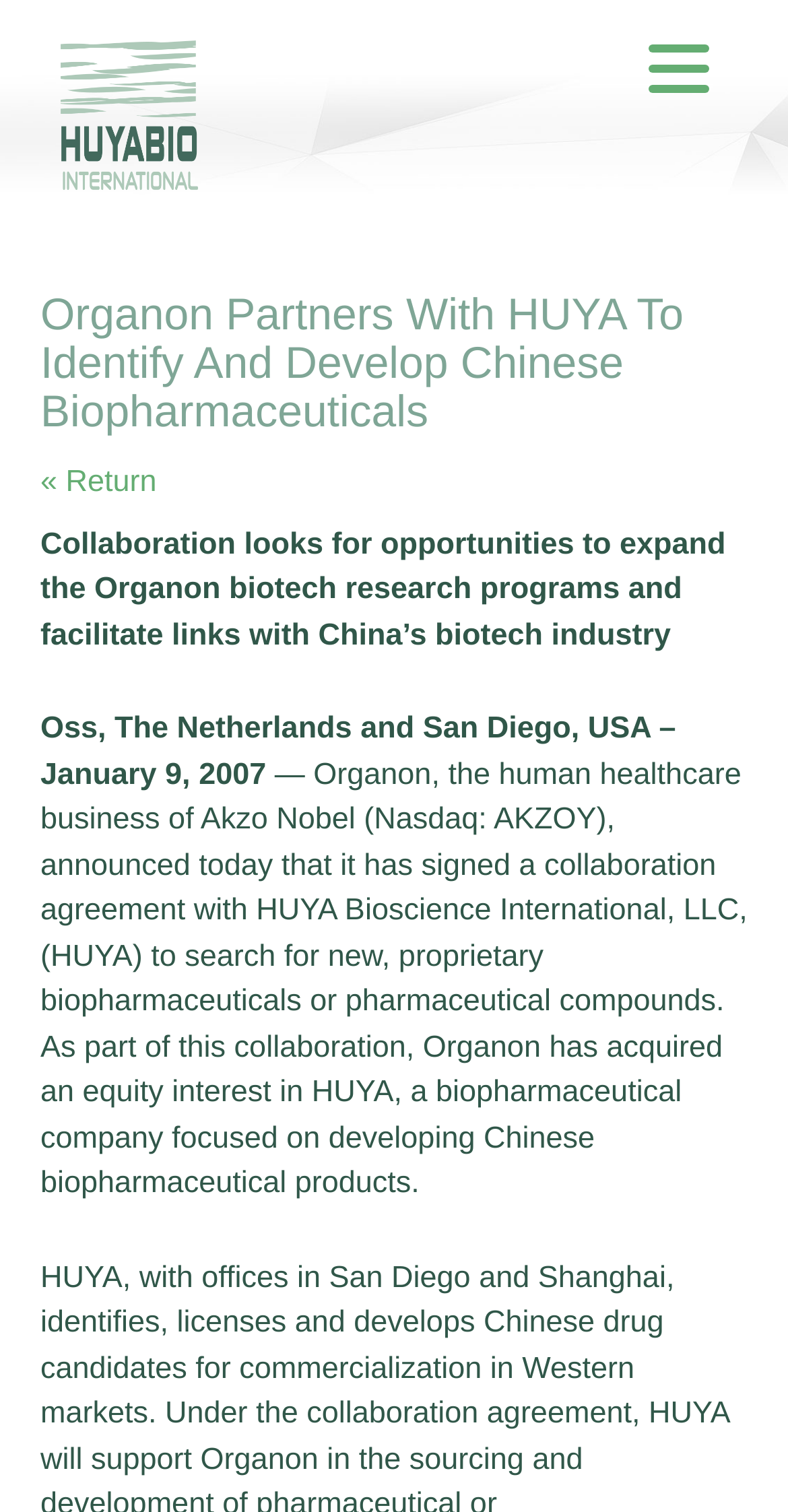Please answer the following question using a single word or phrase: 
What is the purpose of the collaboration between Organon and HUYA Bioscience International?

To search for new biopharmaceuticals